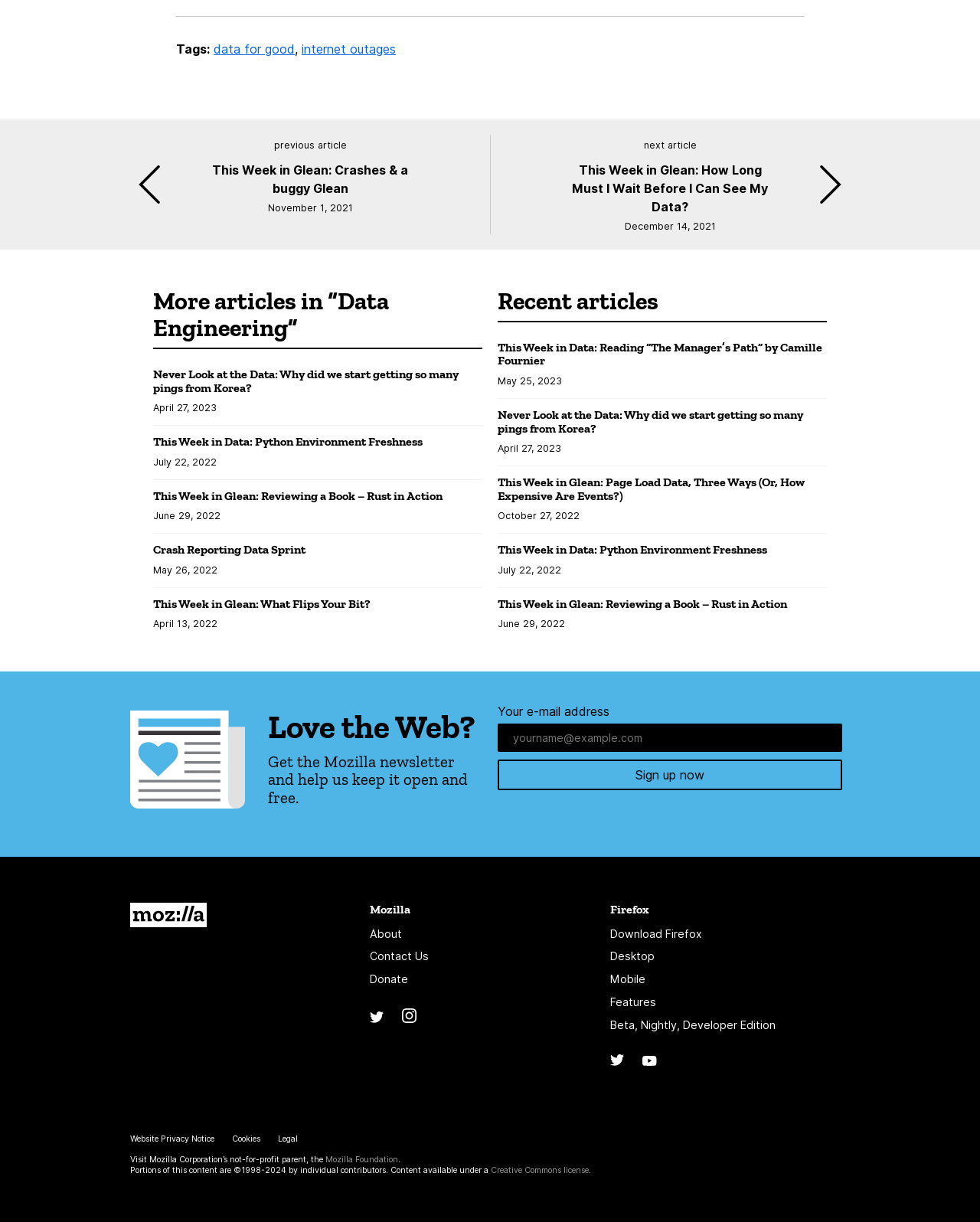What is the title of the section above the 'Recent articles' section?
Based on the screenshot, provide a one-word or short-phrase response.

More articles in “Data Engineering”